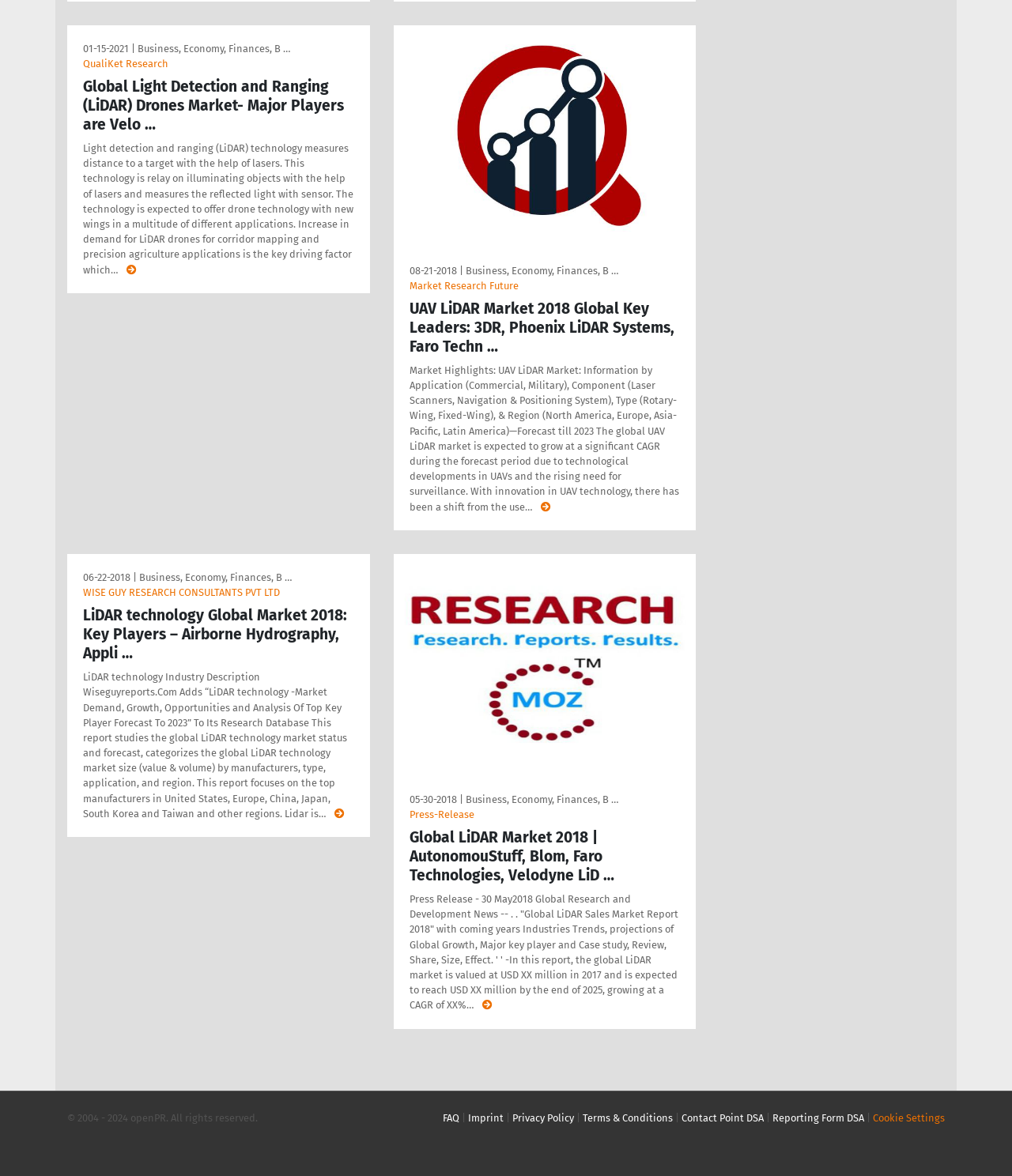Find the bounding box coordinates of the clickable region needed to perform the following instruction: "Learn about LiDAR technology Global Market". The coordinates should be provided as four float numbers between 0 and 1, i.e., [left, top, right, bottom].

[0.082, 0.516, 0.35, 0.564]